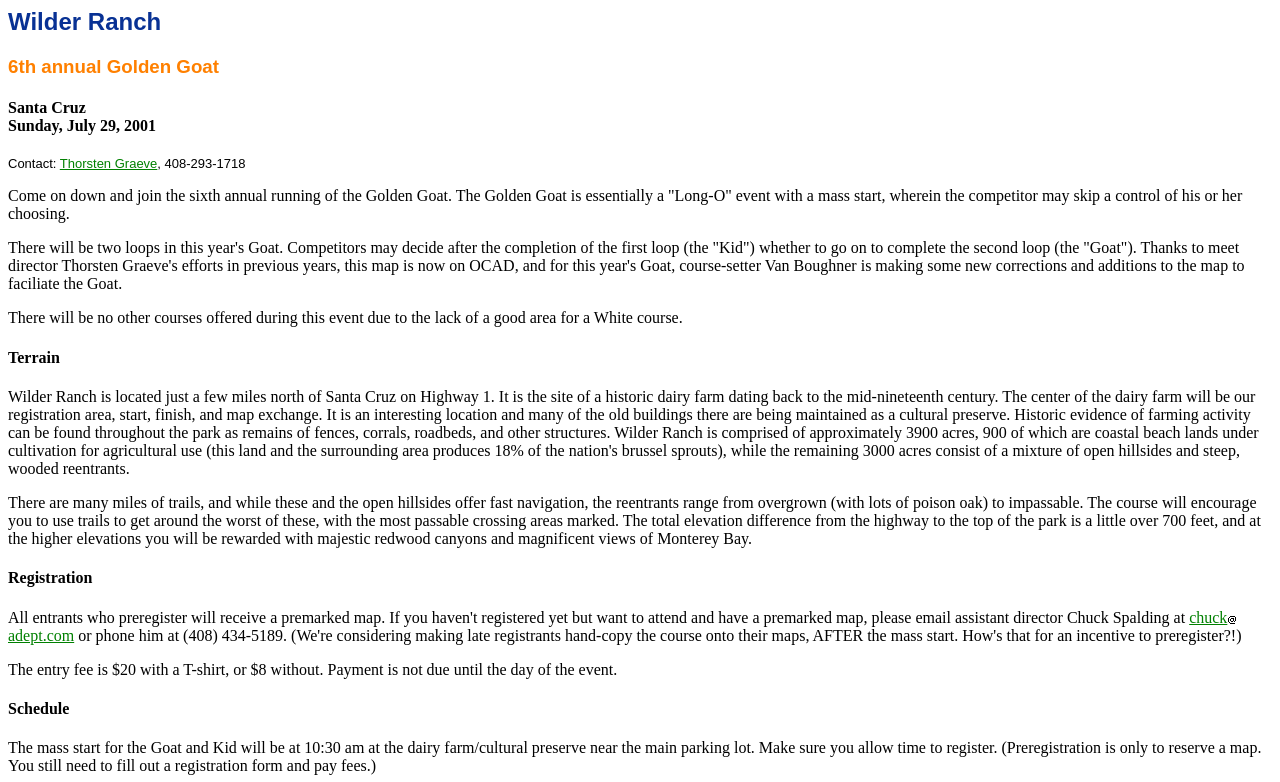What is the start time of the event?
Please provide a comprehensive answer to the question based on the webpage screenshot.

The start time of the event is mentioned in the static text element under the 'Schedule' heading, which states that the mass start for the Goat and Kid will be at 10:30 am.